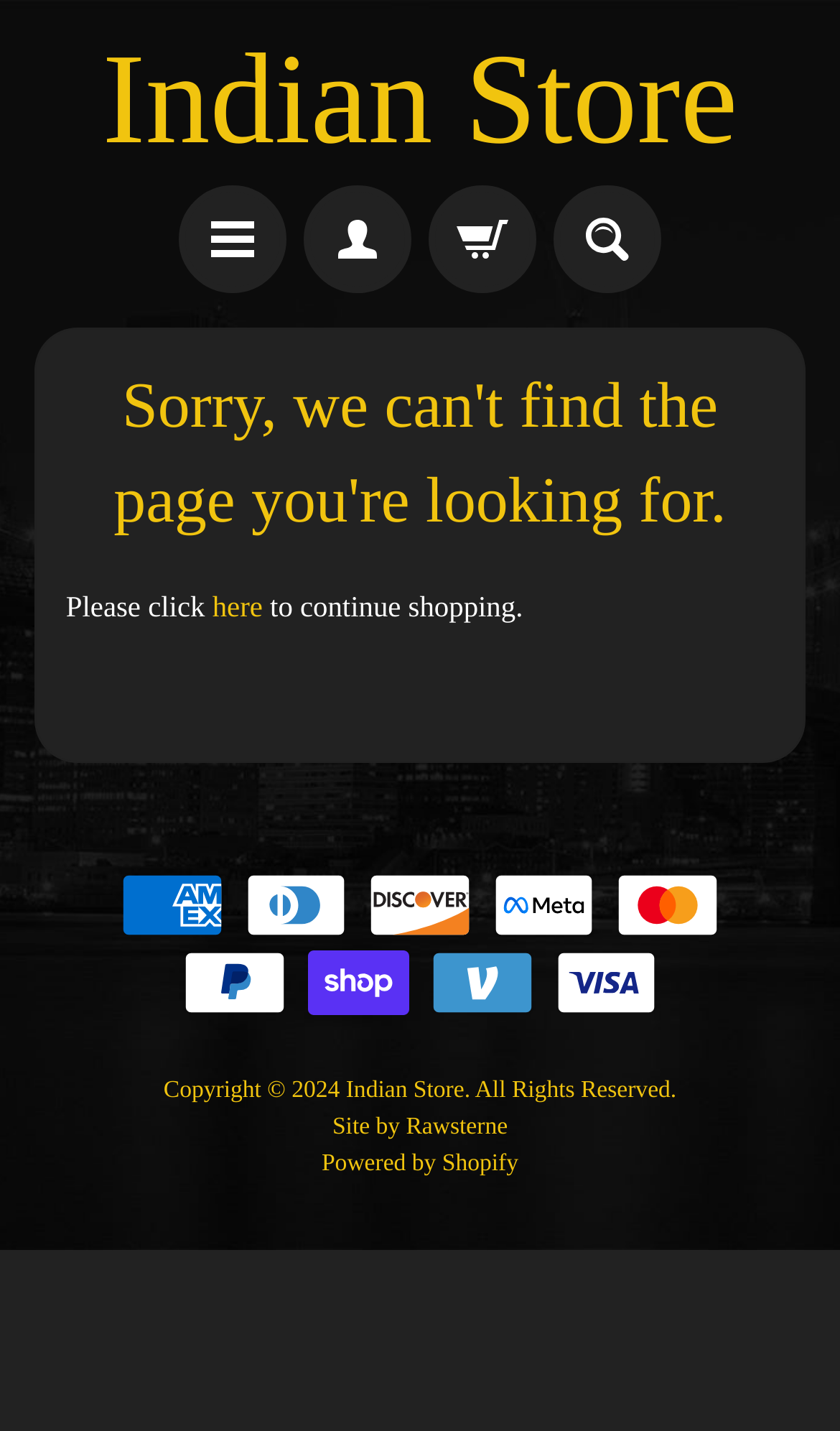Give the bounding box coordinates for this UI element: "April 2023". The coordinates should be four float numbers between 0 and 1, arranged as [left, top, right, bottom].

None